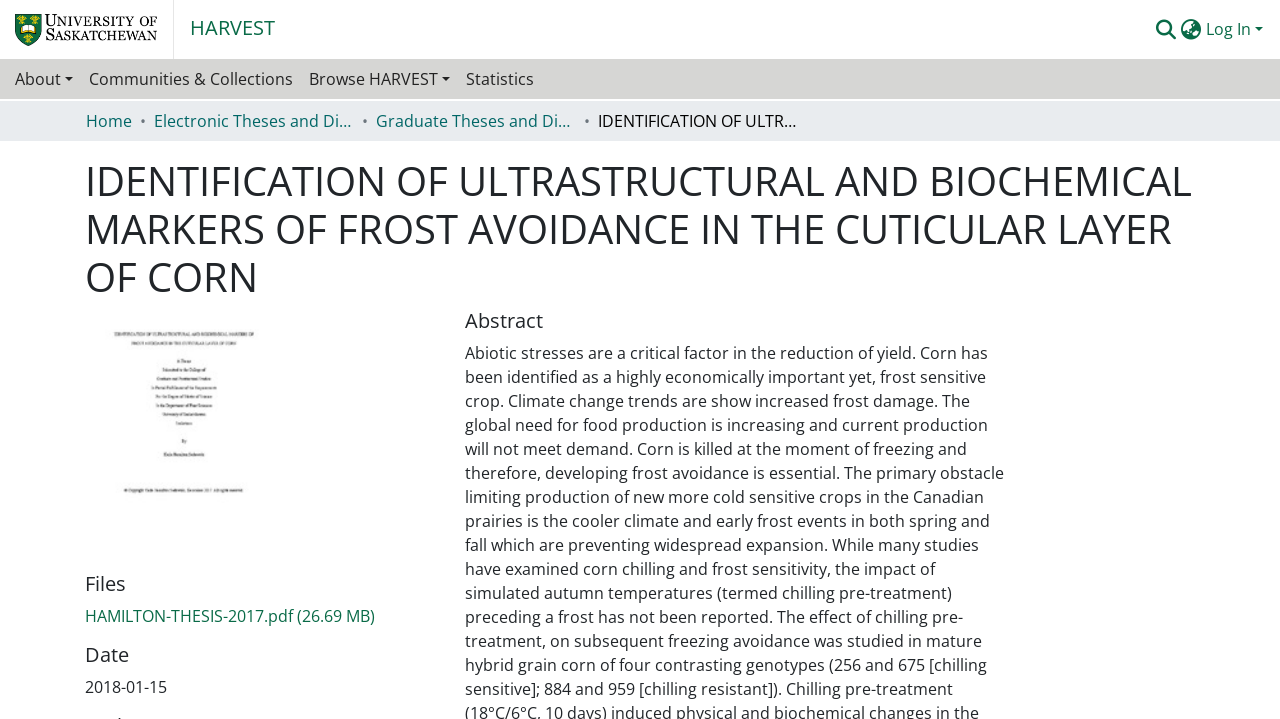What is the date mentioned on the webpage?
Please give a detailed and thorough answer to the question, covering all relevant points.

The webpage contains a static text element that displays the date '2018-01-15', which is likely the date of publication or upload of the thesis.